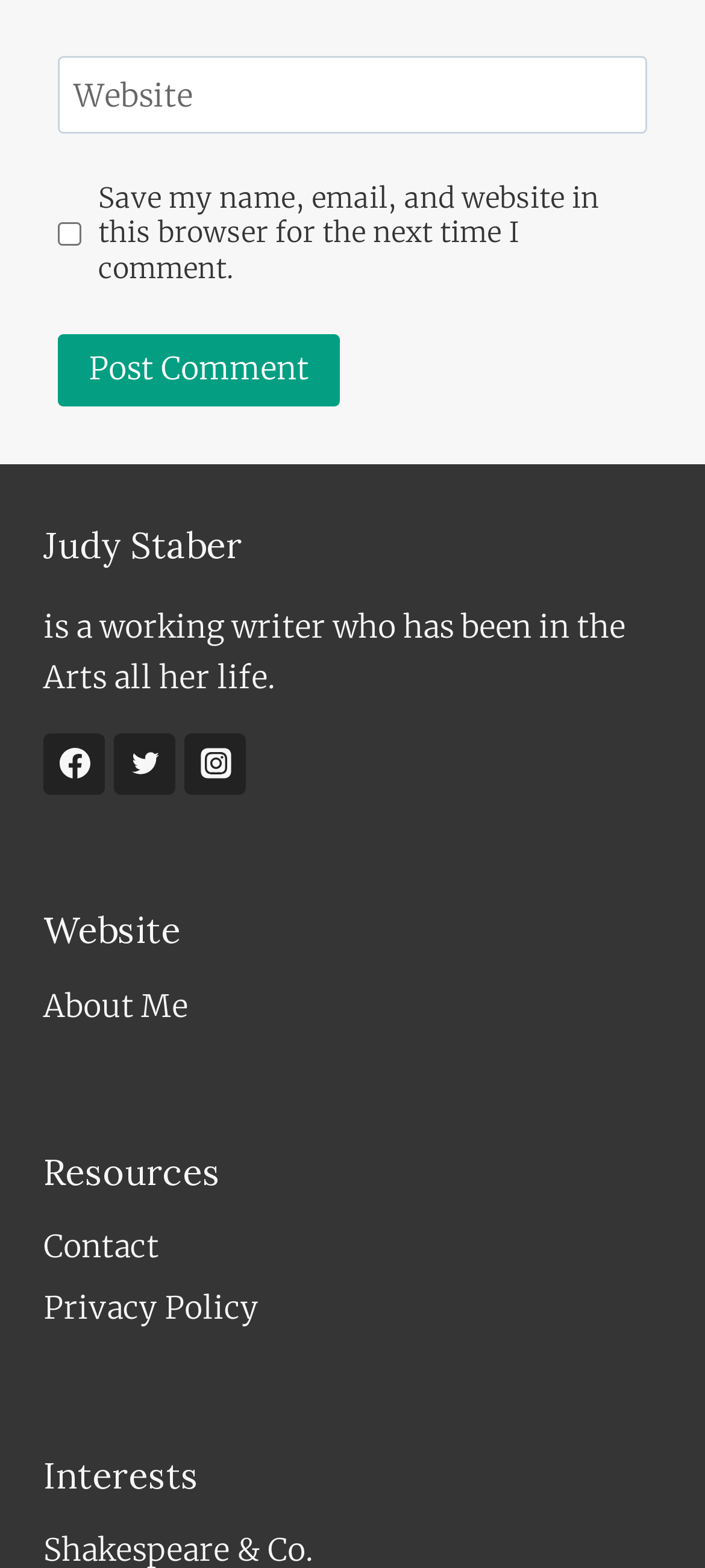Can you pinpoint the bounding box coordinates for the clickable element required for this instruction: "Visit Facebook"? The coordinates should be four float numbers between 0 and 1, i.e., [left, top, right, bottom].

[0.062, 0.468, 0.149, 0.507]